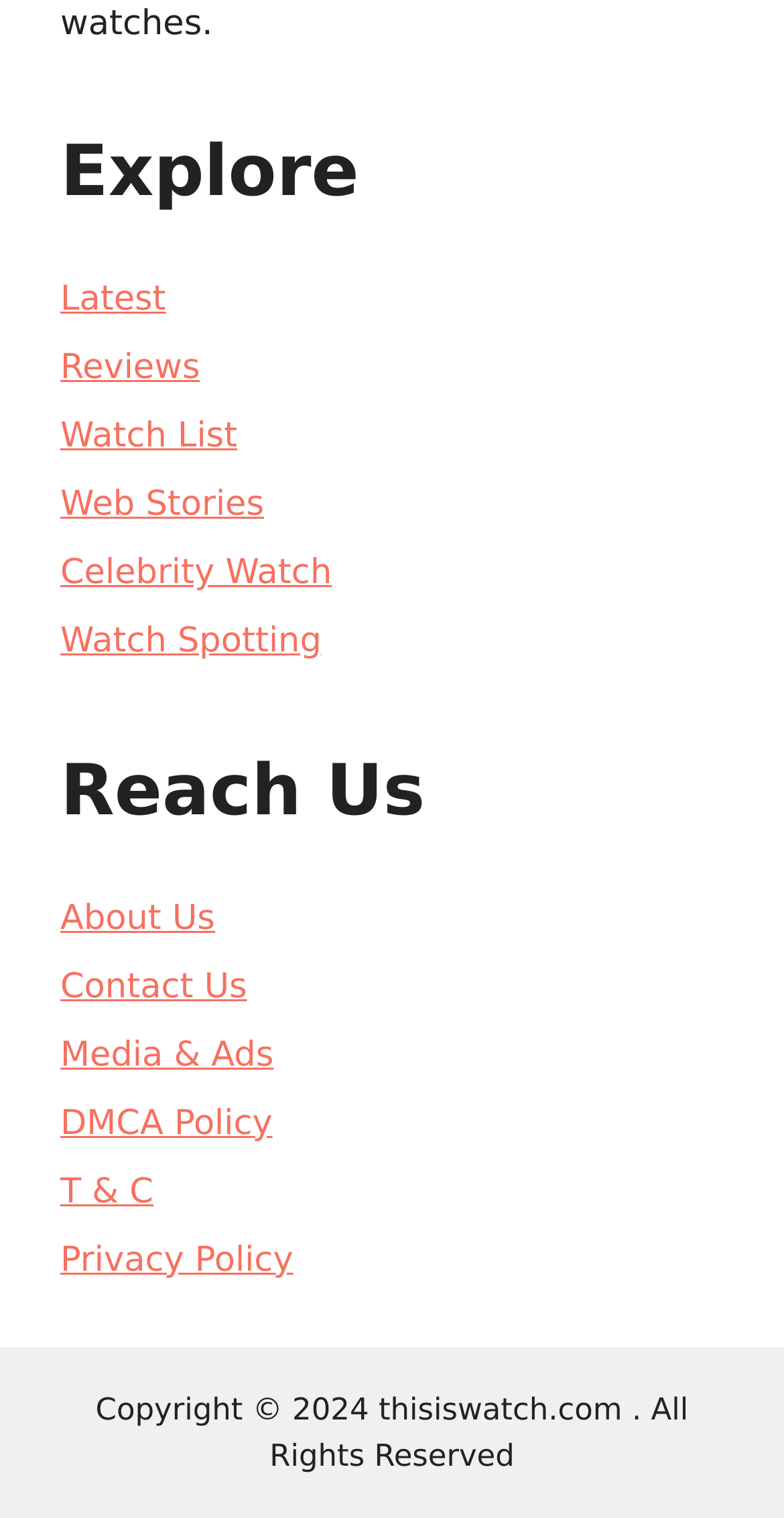What are the main categories on the webpage?
Using the image as a reference, answer with just one word or a short phrase.

Explore, Reach Us